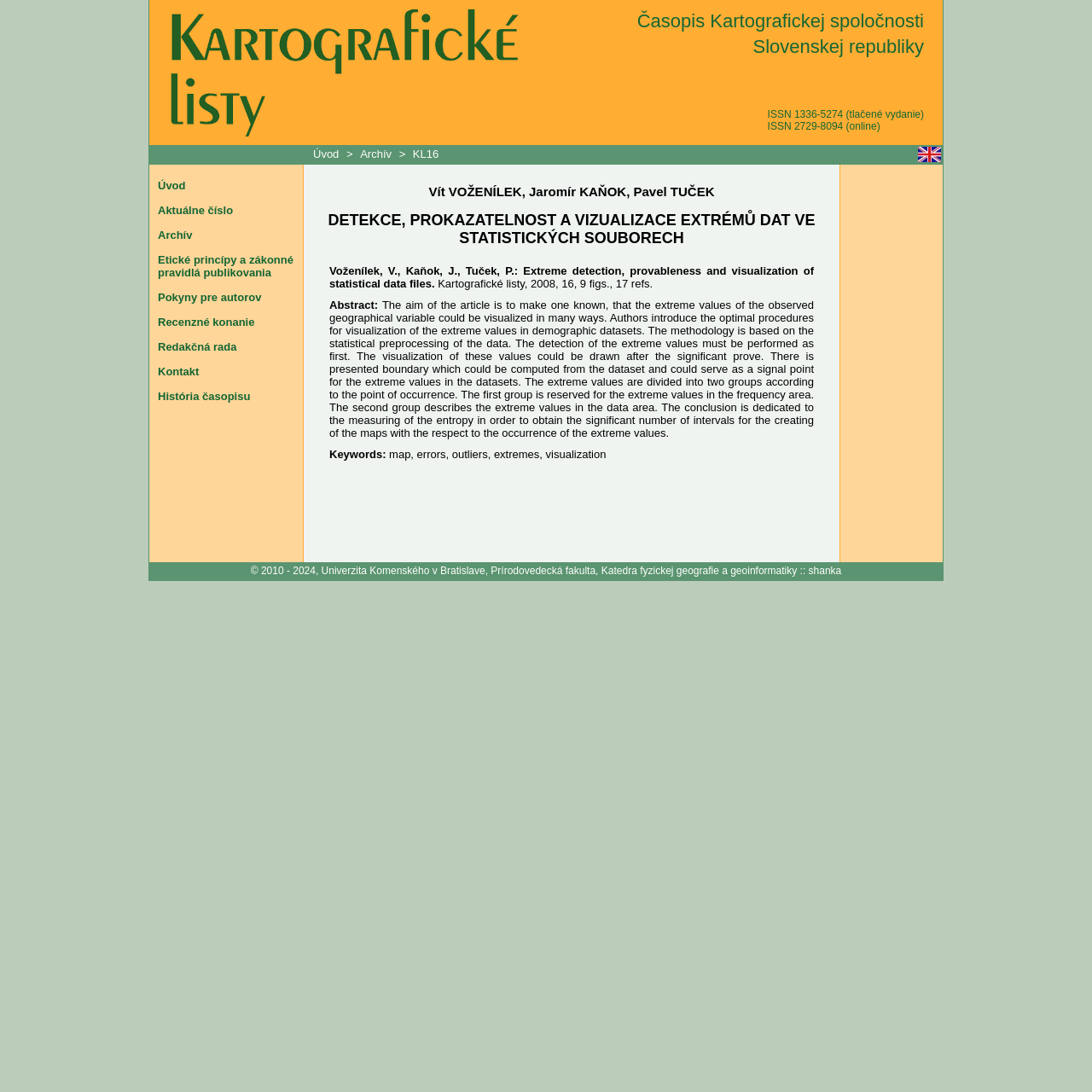Can you specify the bounding box coordinates for the region that should be clicked to fulfill this instruction: "View the 'Archív' page".

[0.33, 0.135, 0.359, 0.147]